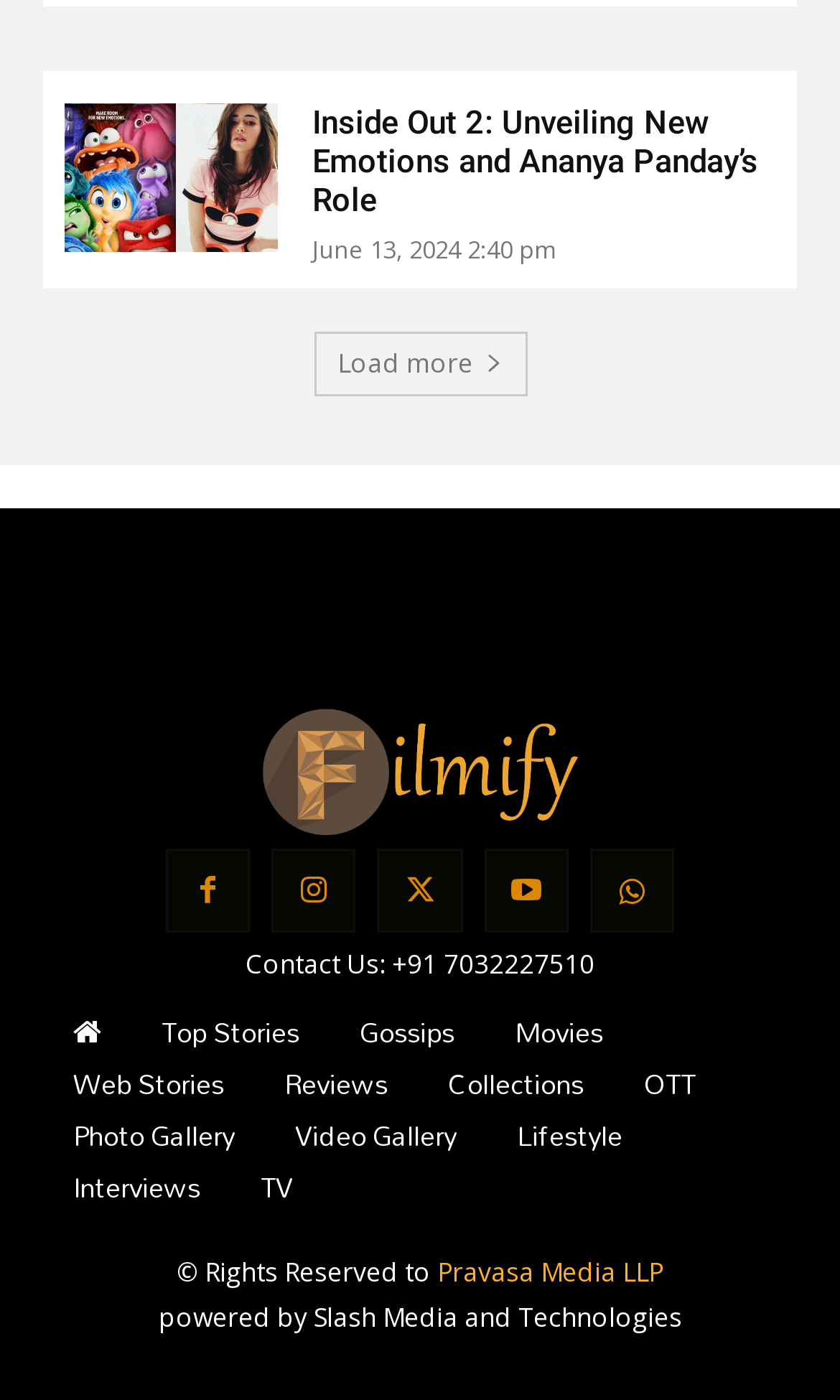What is the contact number?
Based on the image, answer the question in a detailed manner.

I found the contact number by looking at the link element with the text '+91 7032227510' which has a bounding box coordinate of [0.467, 0.676, 0.708, 0.702].